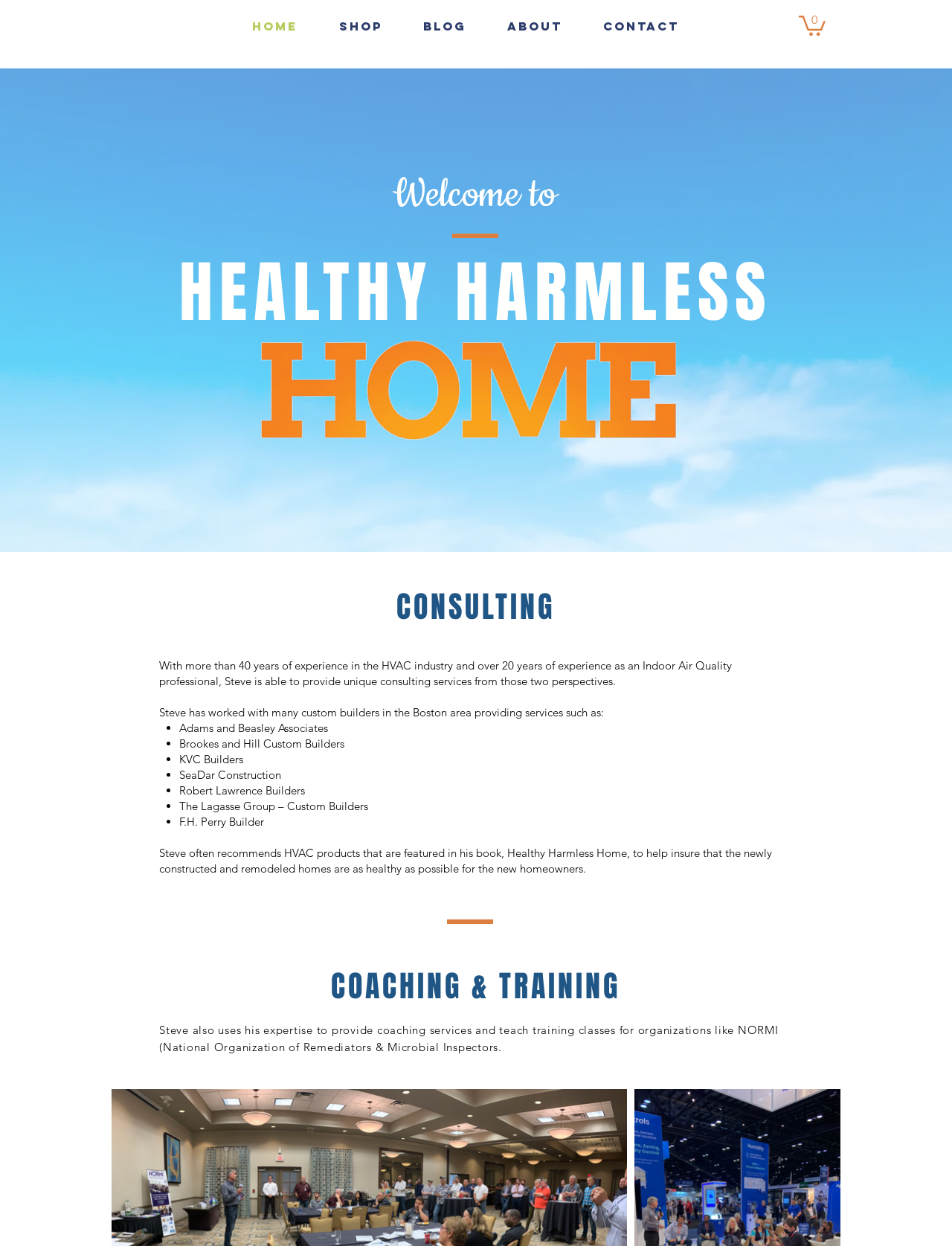What is the name of the organization where Steve provides coaching services?
Please provide an in-depth and detailed response to the question.

The webpage states that Steve also uses his expertise to provide coaching services and teach training classes for organizations like NORMI (National Organization of Remediators and Microbial Inspectors).